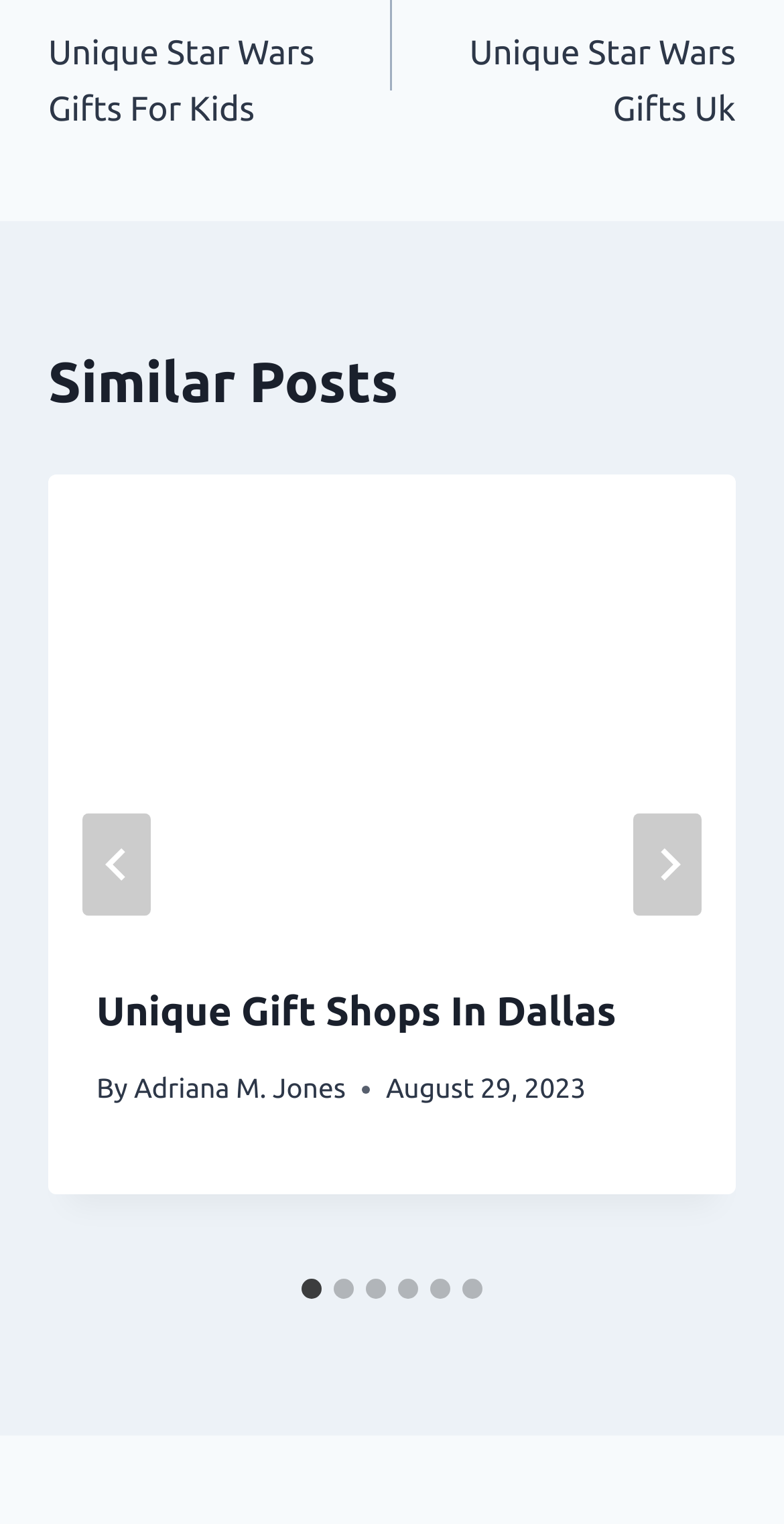Please identify the bounding box coordinates of the element's region that I should click in order to complete the following instruction: "Learn about Photovoltaic cell". The bounding box coordinates consist of four float numbers between 0 and 1, i.e., [left, top, right, bottom].

None